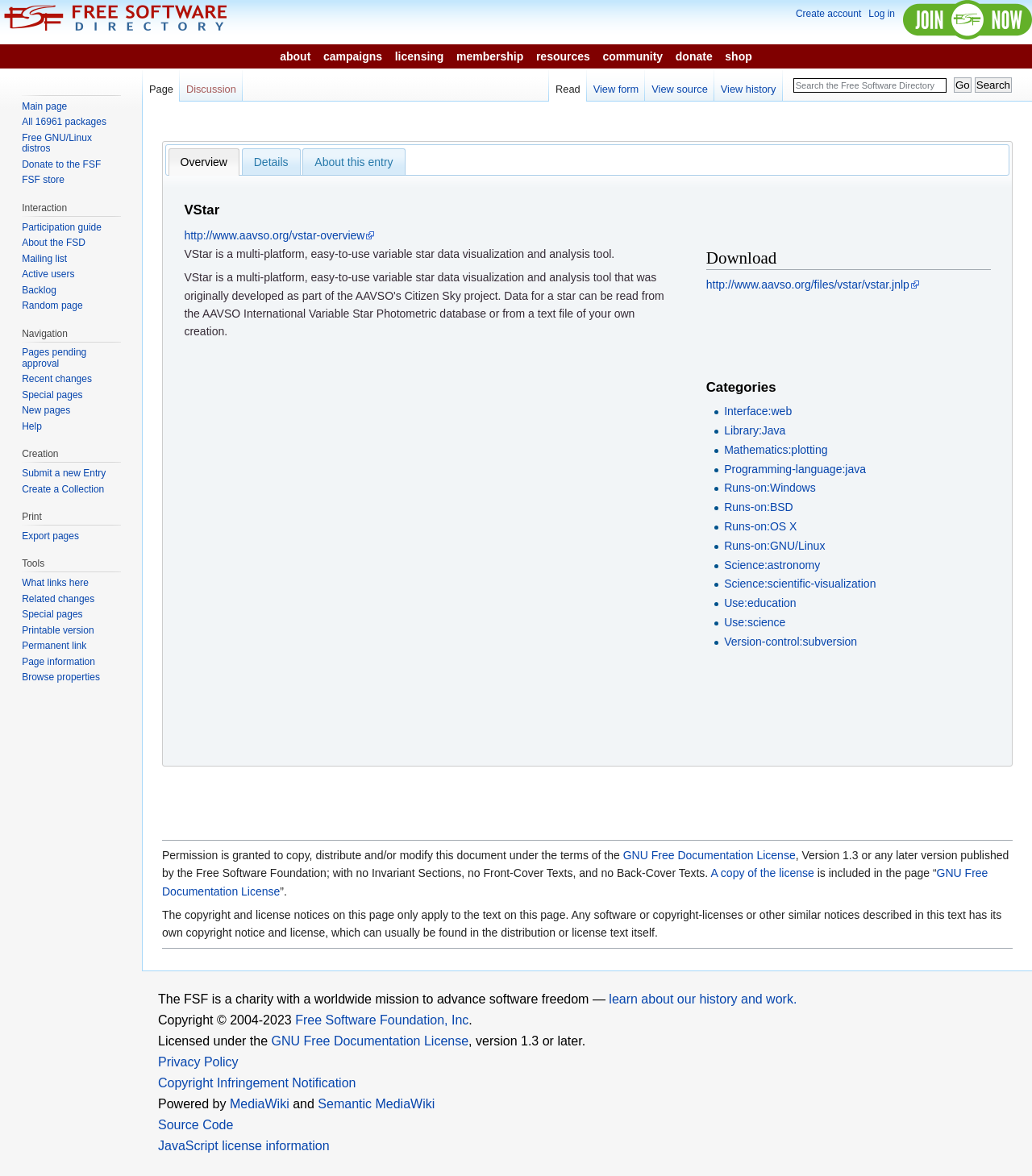Generate a thorough explanation of the webpage's elements.

The webpage is titled "VStar - Free Software Directory" and has a heading "Free Software Foundation!" at the top left corner. Below this heading, there is a link "Join now" with an accompanying image on the top right corner. 

The main content area is divided into two sections. The top section has a tab list with three tabs: "Overview", "Details", and "About this entry". The "Overview" tab is selected by default, and it displays information about VStar, a multi-platform, easy-to-use variable star data visualization and analysis tool. This information includes a link to the tool's overview page, a description of the tool, and a download link.

Below the tab list, there are three sections: "Download", "Categories", and a list of categories with links to related topics such as interface, library, mathematics, and programming language. The categories are marked with list markers.

At the bottom of the page, there is a separator line, followed by a paragraph of text describing the permission to copy, distribute, and modify the document under the terms of the GNU Free Documentation License. There are also links to the license and a copy of the license.

Further down, there is another separator line, followed by a paragraph of text explaining that the copyright and license notices on this page only apply to the text on this page, and that any software or copyright-licenses or other similar notices described in this text has its own copyright notice and license.

On the left side of the page, there are three navigation menus: "Personal tools", "Namespaces", and "Views". The "Personal tools" menu has links to create an account and log in. The "Namespaces" menu has links to the page and discussion. The "Views" menu has links to read, view form, view source, and view history.

At the top right corner, there is a search box.